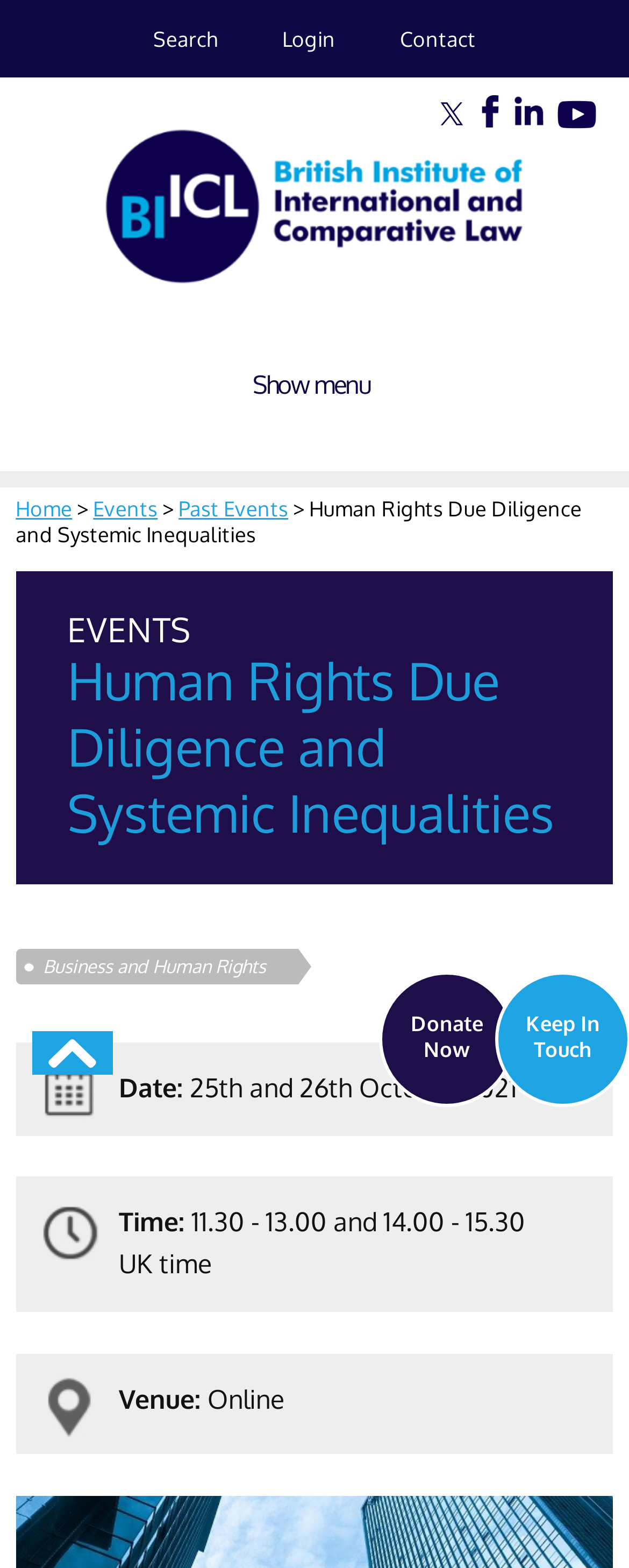Provide the bounding box coordinates of the section that needs to be clicked to accomplish the following instruction: "Watch Indian TV channel Abroad."

None